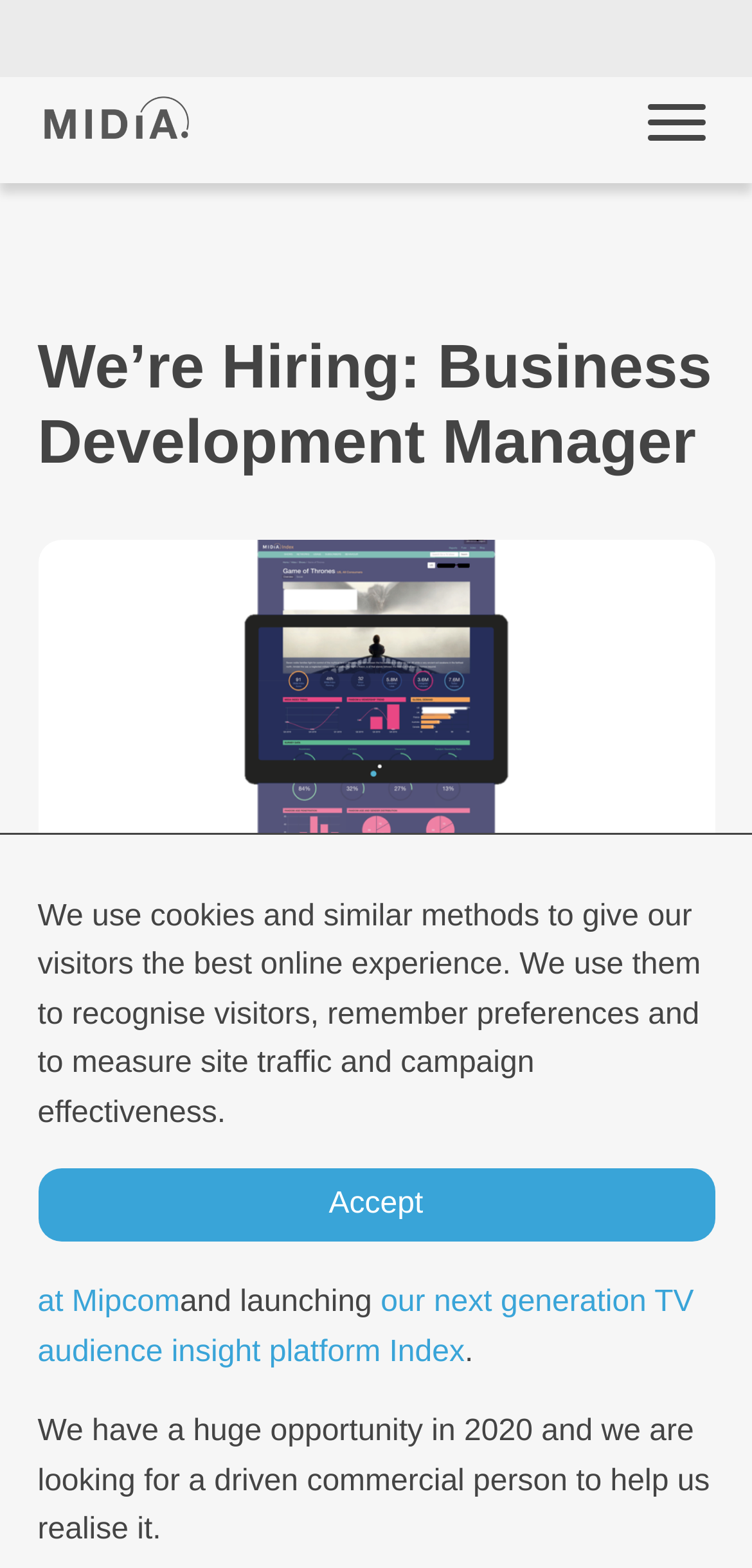Identify the bounding box of the UI element described as follows: "Accept". Provide the coordinates as four float numbers in the range of 0 to 1 [left, top, right, bottom].

[0.05, 0.745, 0.95, 0.792]